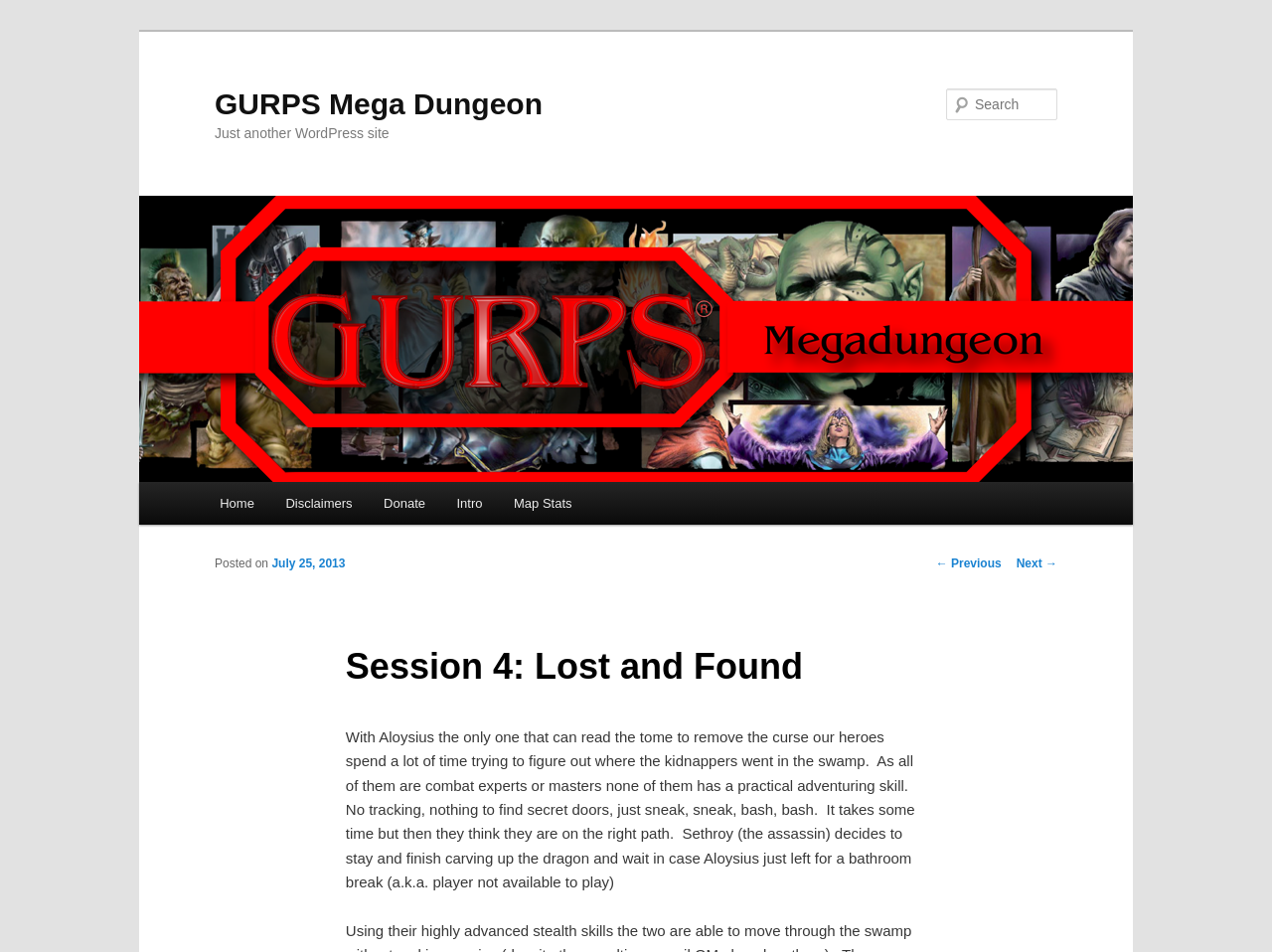What is the purpose of the search box?
Please answer the question as detailed as possible based on the image.

The search box is a textbox element with a label 'Search' and is located near the top of the webpage. Its purpose is to allow users to search the website for specific content. The search box has a bounding box with coordinates [0.744, 0.093, 0.831, 0.126].